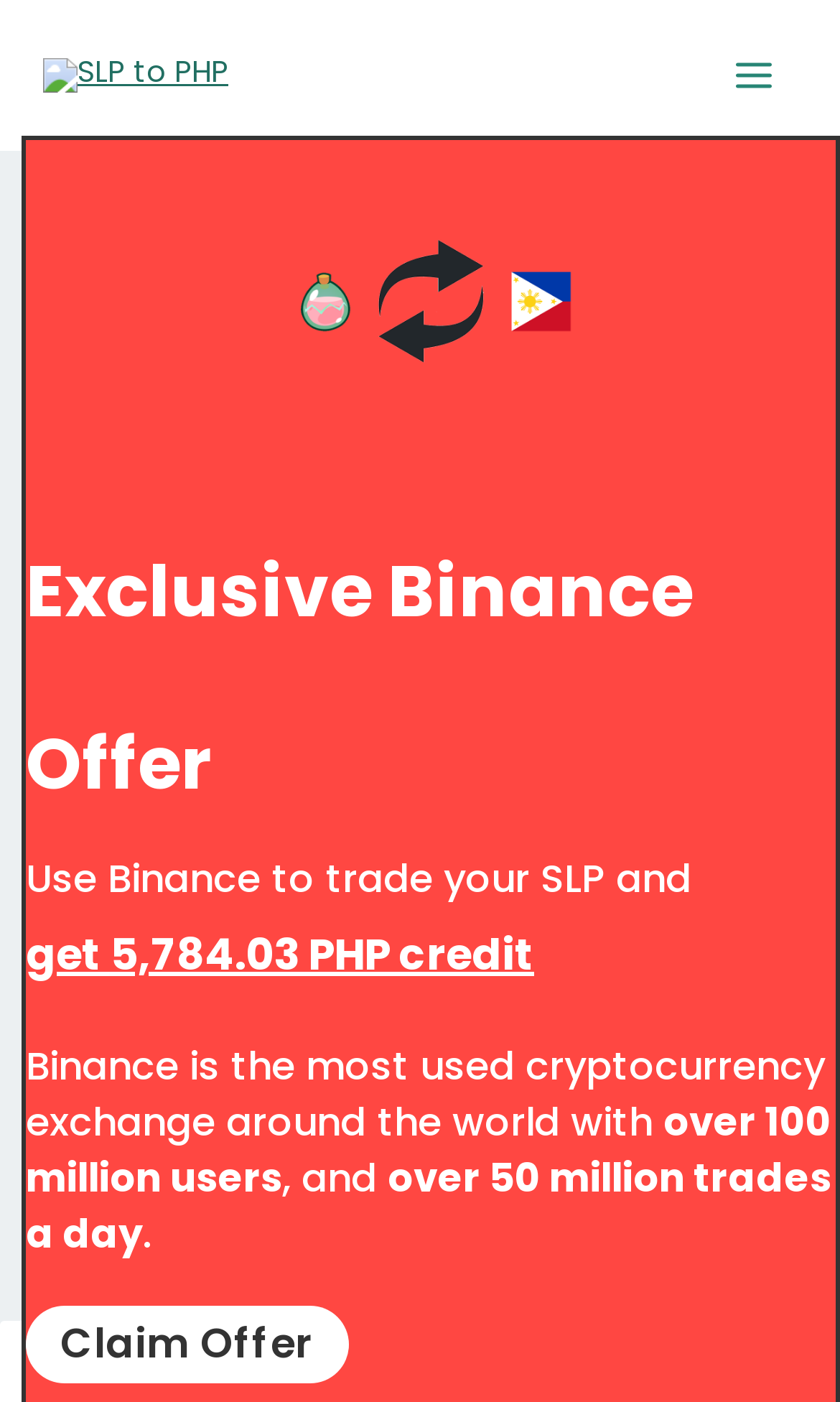What is the current exchange rate of SLP to PHP?
Please answer the question as detailed as possible.

I found the current exchange rate by looking at the text that says 'using an exchange rate of 0.204855'.